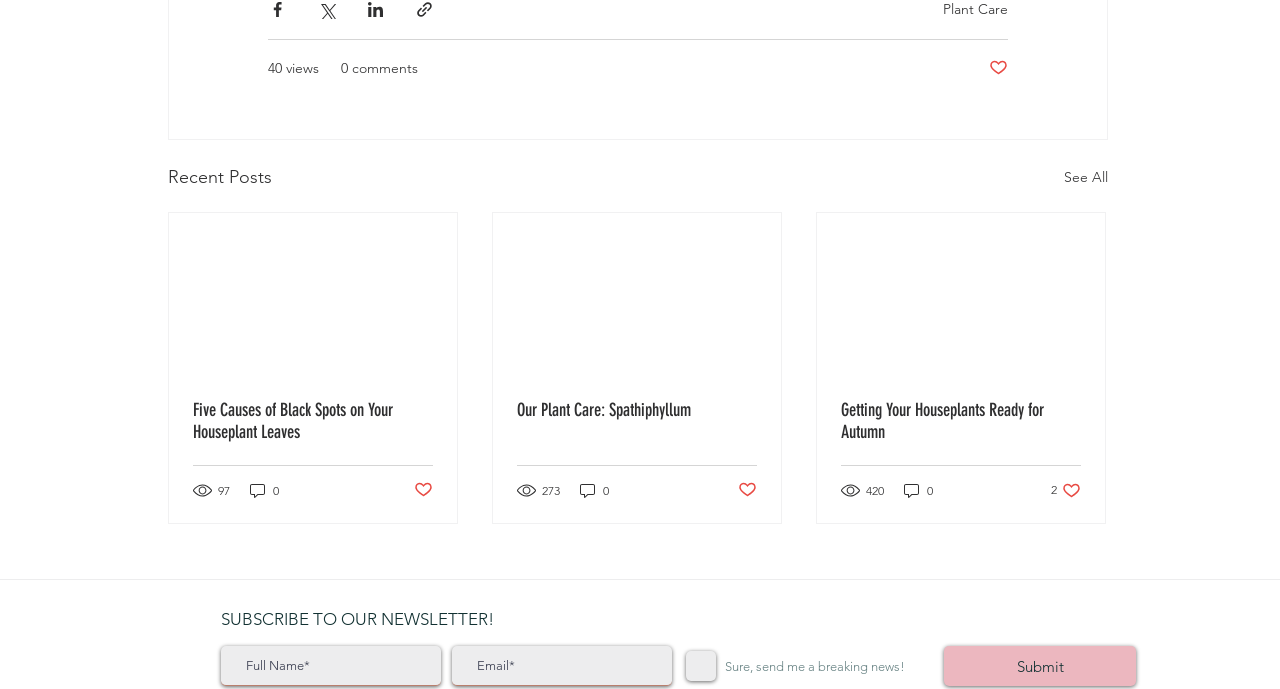Determine the bounding box coordinates of the target area to click to execute the following instruction: "Read the article about black spots on houseplant leaves."

[0.151, 0.58, 0.338, 0.644]